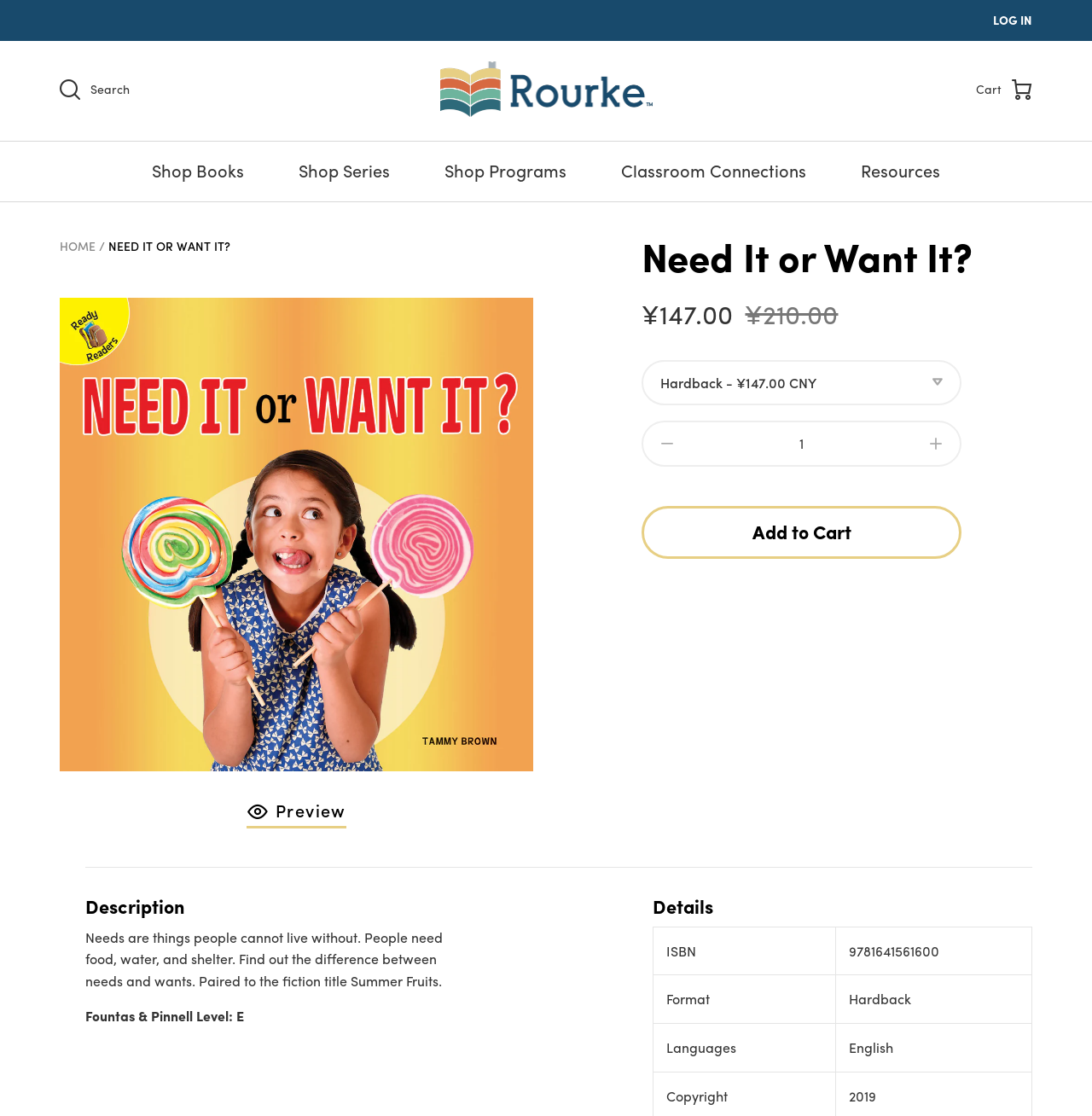Kindly respond to the following question with a single word or a brief phrase: 
What is the format of the book?

Hardback